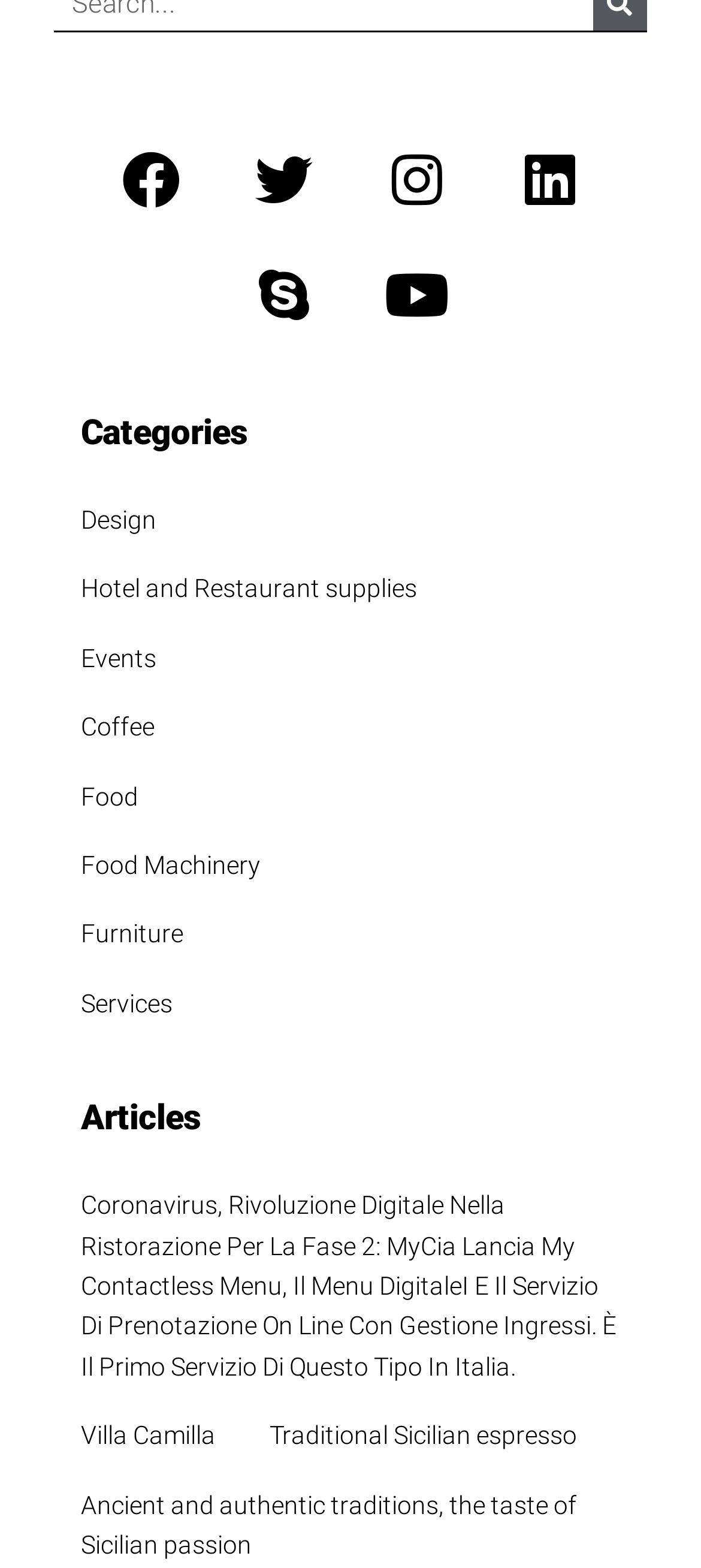What is the last category listed?
Refer to the image and provide a thorough answer to the question.

I looked at the categories section on the webpage and found that the last category listed is 'Services', which is a link with the bounding box coordinates [0.077, 0.618, 0.923, 0.662].